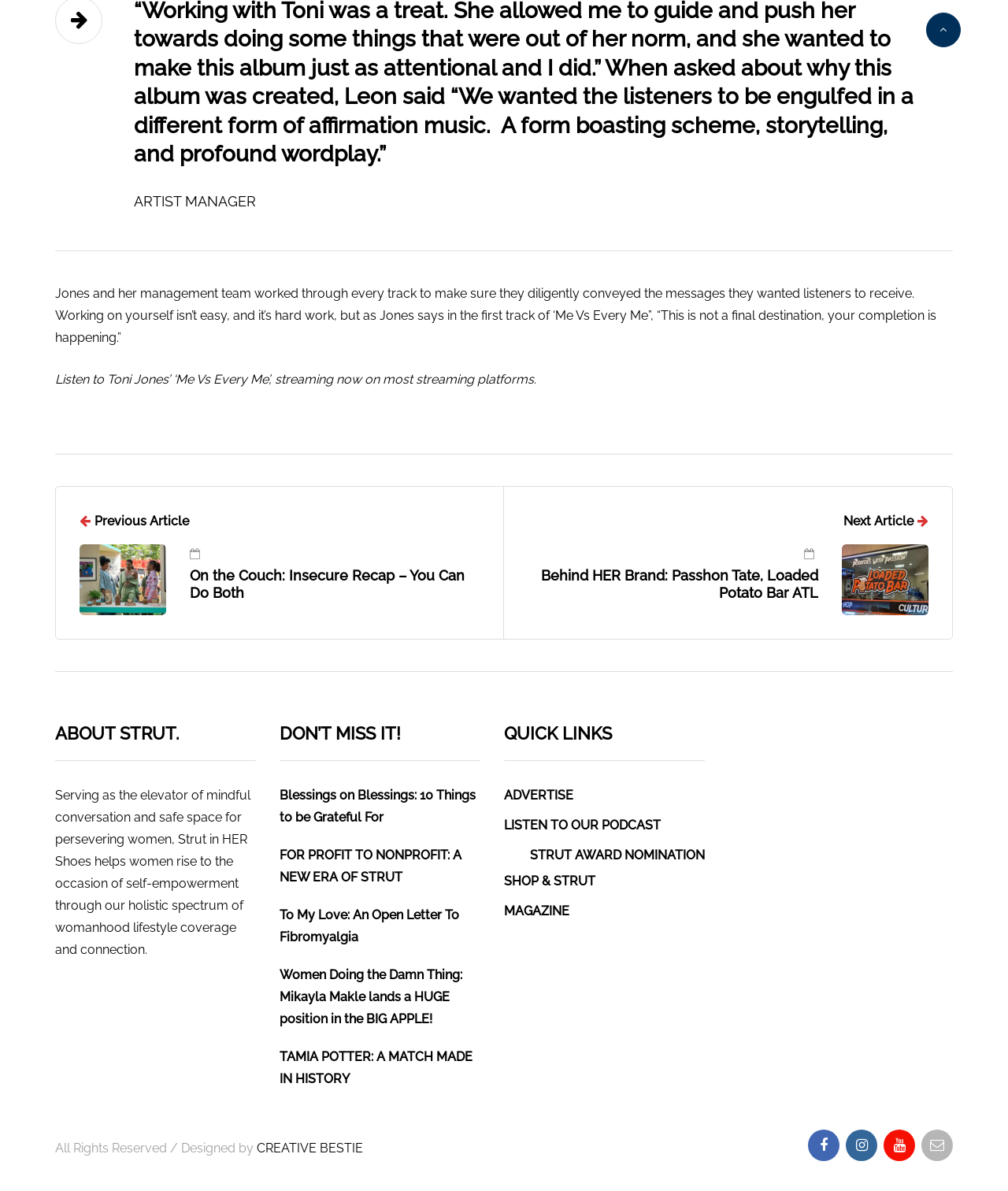Specify the bounding box coordinates of the region I need to click to perform the following instruction: "Go to previous article". The coordinates must be four float numbers in the range of 0 to 1, i.e., [left, top, right, bottom].

[0.079, 0.428, 0.476, 0.516]